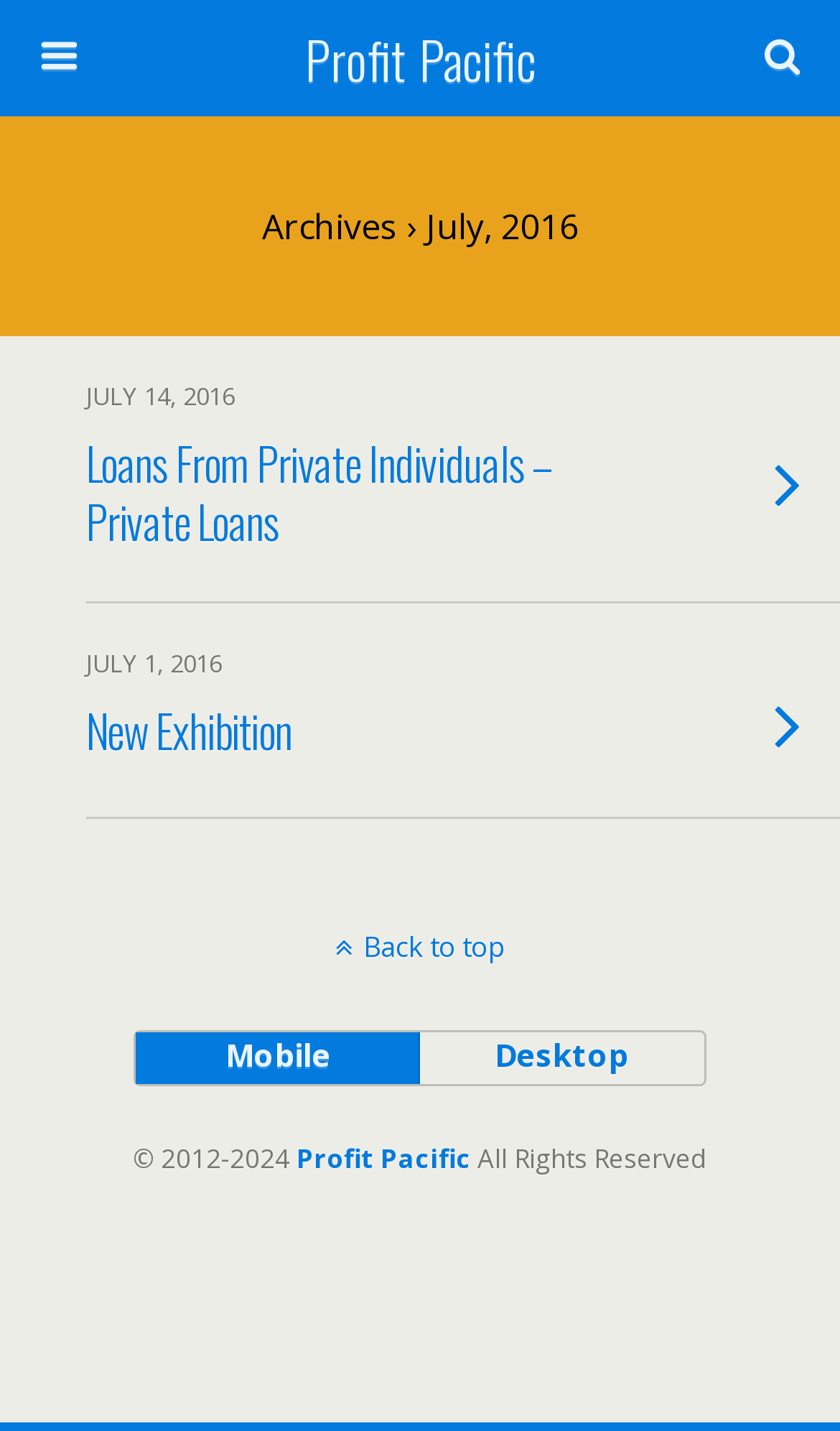Utilize the details in the image to thoroughly answer the following question: What is the copyright period of the website?

The StaticText '© 2012-2024' indicates that the website's content is copyrighted from 2012 to 2024.